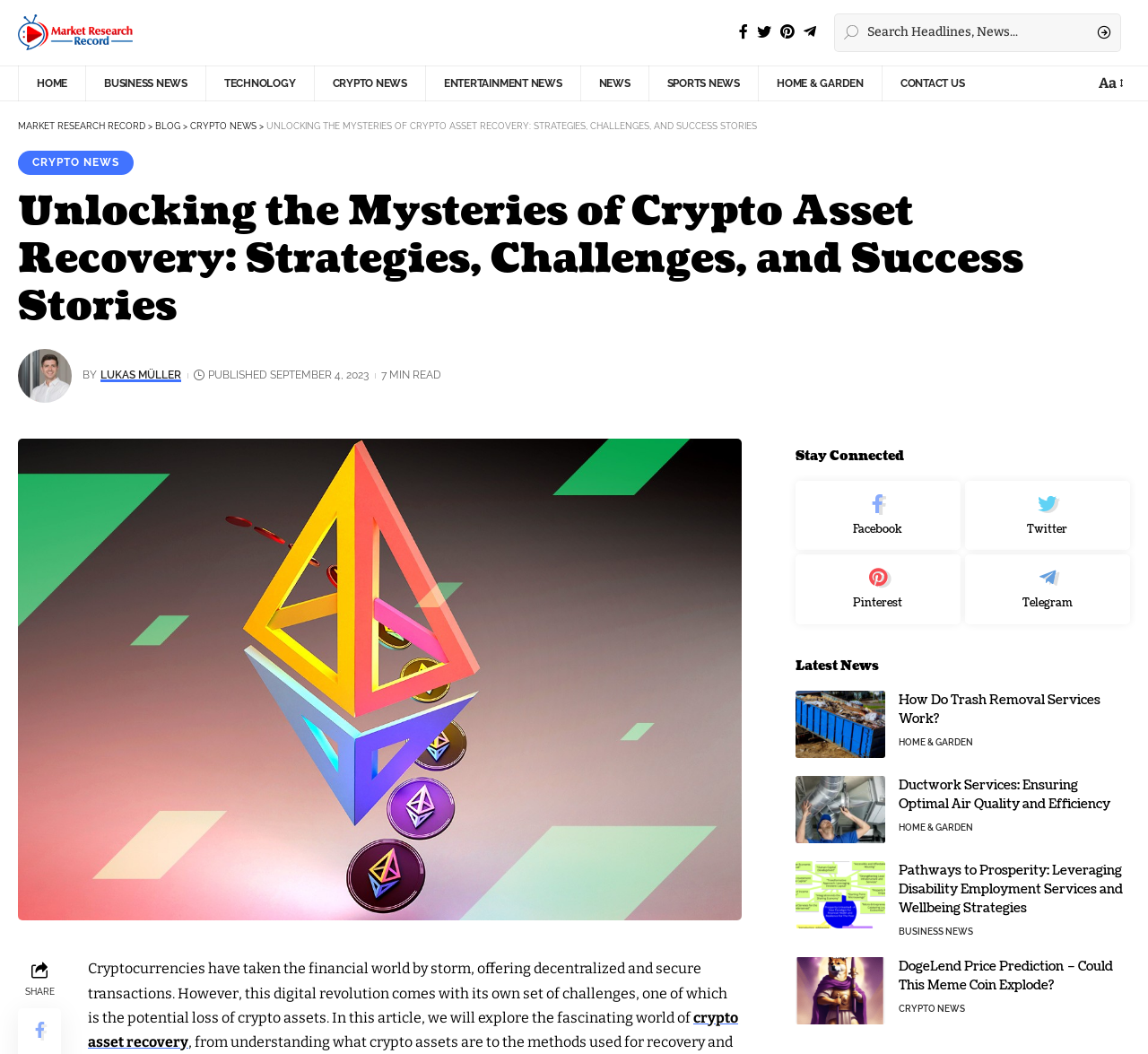Detail the various sections and features present on the webpage.

This webpage is about Market Research Record, a platform that provides insights and news on various topics, including cryptocurrencies, business, technology, and entertainment. At the top of the page, there is a navigation menu with links to different sections, including Home, Business News, Technology, Crypto News, Entertainment News, News, Sports News, and Home & Garden. 

Below the navigation menu, there is a search bar where users can search for headlines and news. On the top-right corner, there are social media links to Facebook, Twitter, Pinterest, and Telegram. 

The main content of the page is an article titled "Unlocking the Mysteries of Crypto Asset Recovery: Strategies, Challenges, and Success Stories." The article is written by Lukas Müller and has a 7-minute read time. There is an image related to crypto asset recovery above the article. 

The article begins with an introduction to the world of cryptocurrencies and their potential challenges, including the loss of crypto assets. It then explores the concept of crypto asset recovery. 

On the right side of the page, there are links to other articles, including "How Do Trash Removal Services Work?", "Ductwork Services: Ensuring Optimal Air Quality and Efficiency", "Pathways to Prosperity: Leveraging Disability Employment Services and Wellbeing Strategies", and "DogeLend Price Prediction – Could This Meme Coin Explode?". These articles are categorized under different sections, such as Home & Garden, Business News, and Crypto News. 

At the bottom of the page, there are links to stay connected with Market Research Record through social media platforms, including Facebook, Twitter, Pinterest, and Telegram.